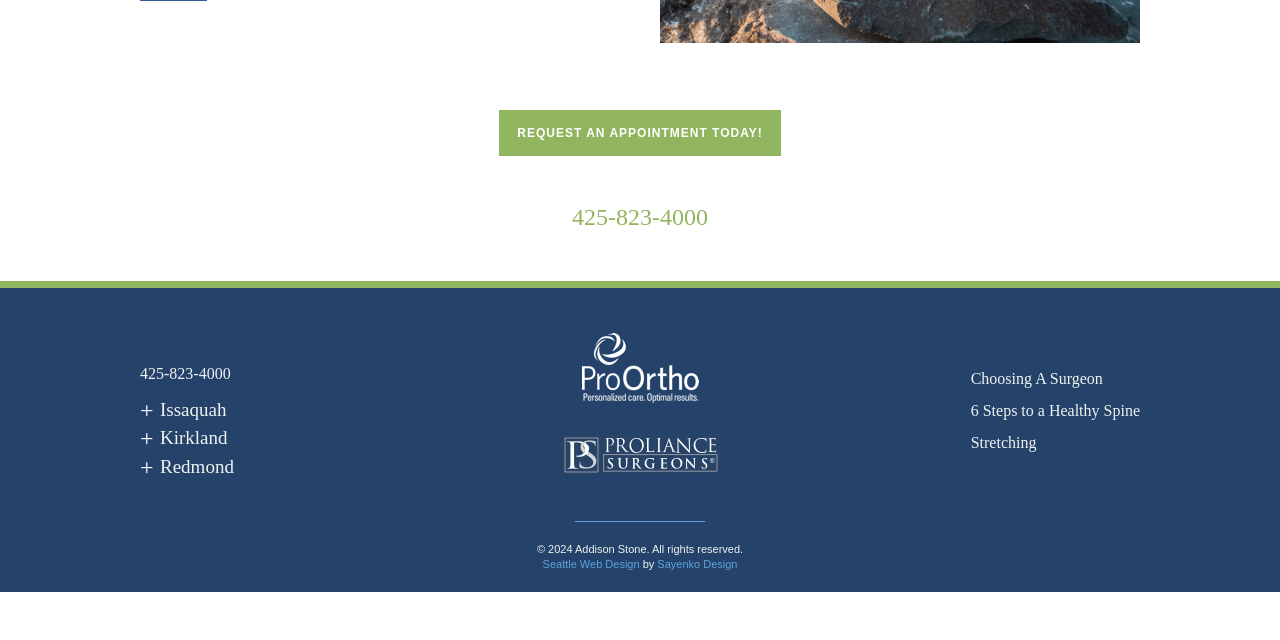Please provide the bounding box coordinate of the region that matches the element description: Submit. Coordinates should be in the format (top-left x, top-left y, bottom-right x, bottom-right y) and all values should be between 0 and 1.

None